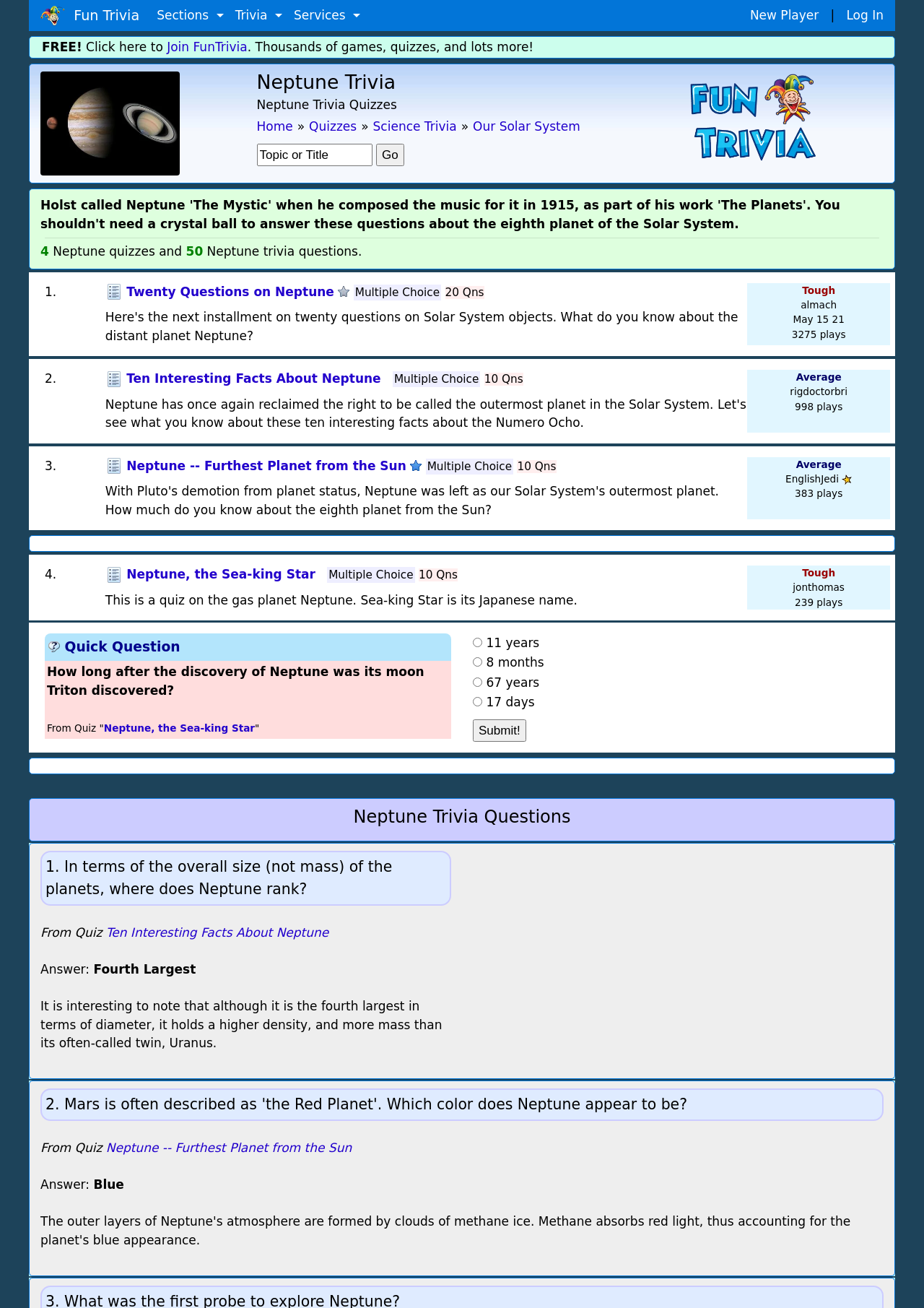Based on the image, give a detailed response to the question: What is the topic of the third quiz?

I looked at the link text inside the third article element, which is a quiz summary, and found that the topic of the third quiz is 'Neptune -- Furthest Planet from the Sun'.